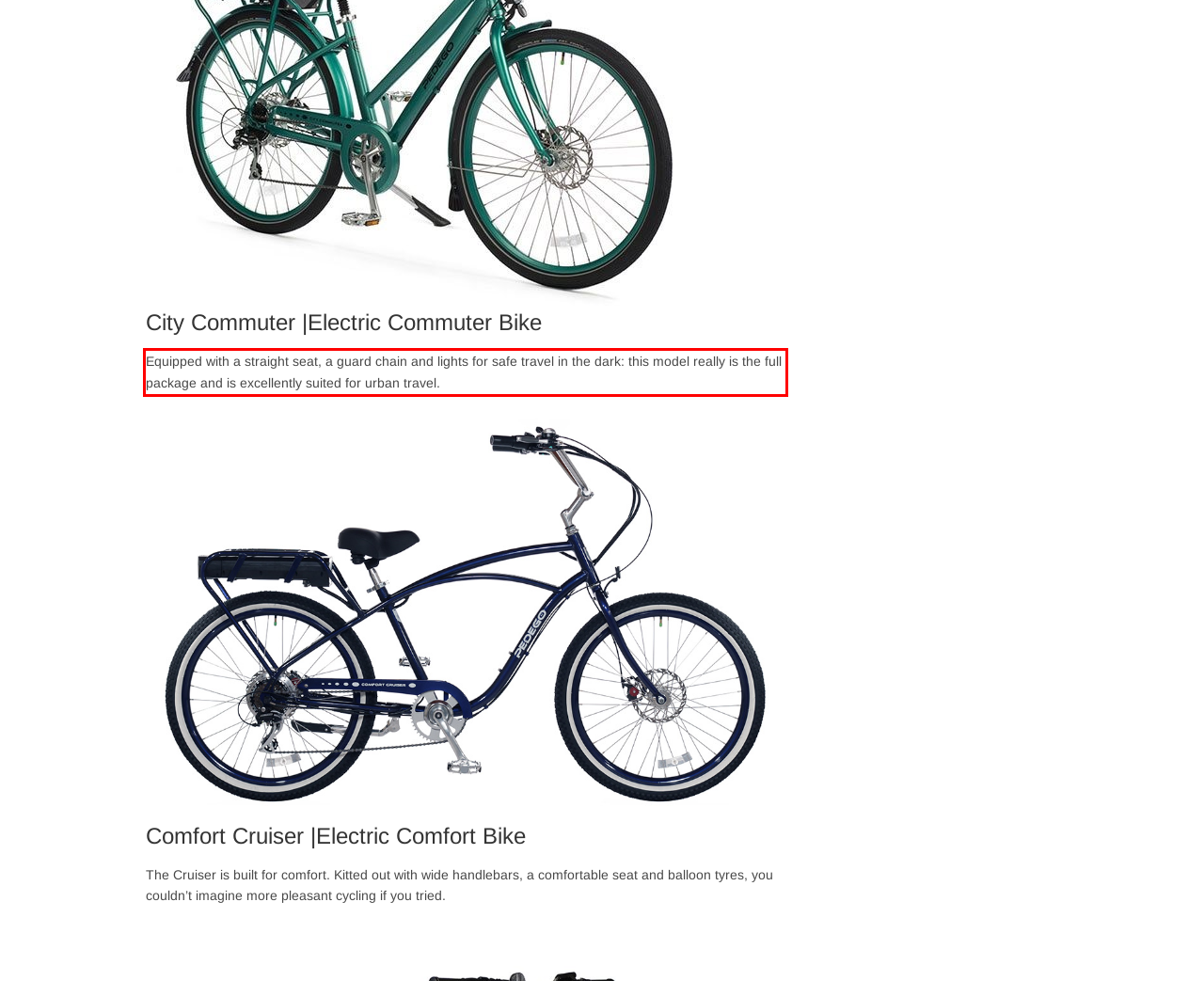You are given a screenshot of a webpage with a UI element highlighted by a red bounding box. Please perform OCR on the text content within this red bounding box.

Equipped with a straight seat, a guard chain and lights for safe travel in the dark: this model really is the full package and is excellently suited for urban travel.